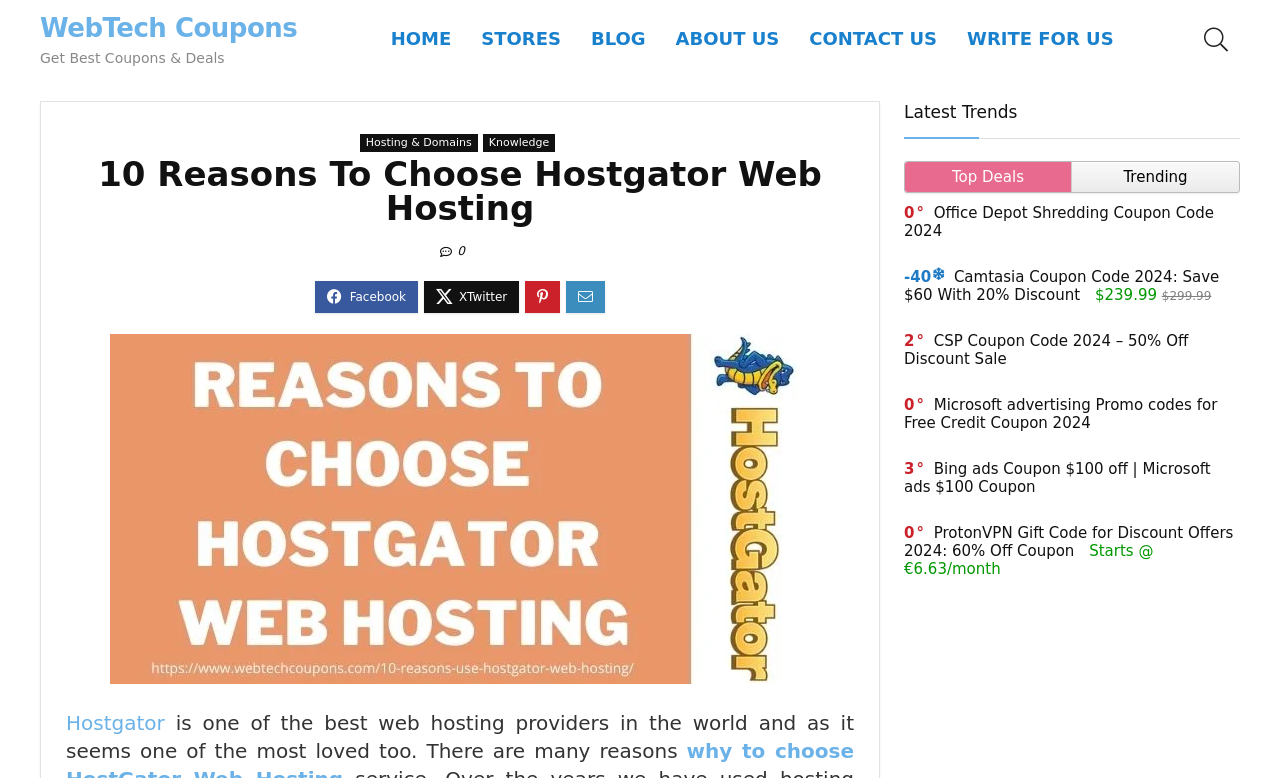Identify the coordinates of the bounding box for the element that must be clicked to accomplish the instruction: "Click on the 'HOME' link".

[0.294, 0.023, 0.364, 0.081]